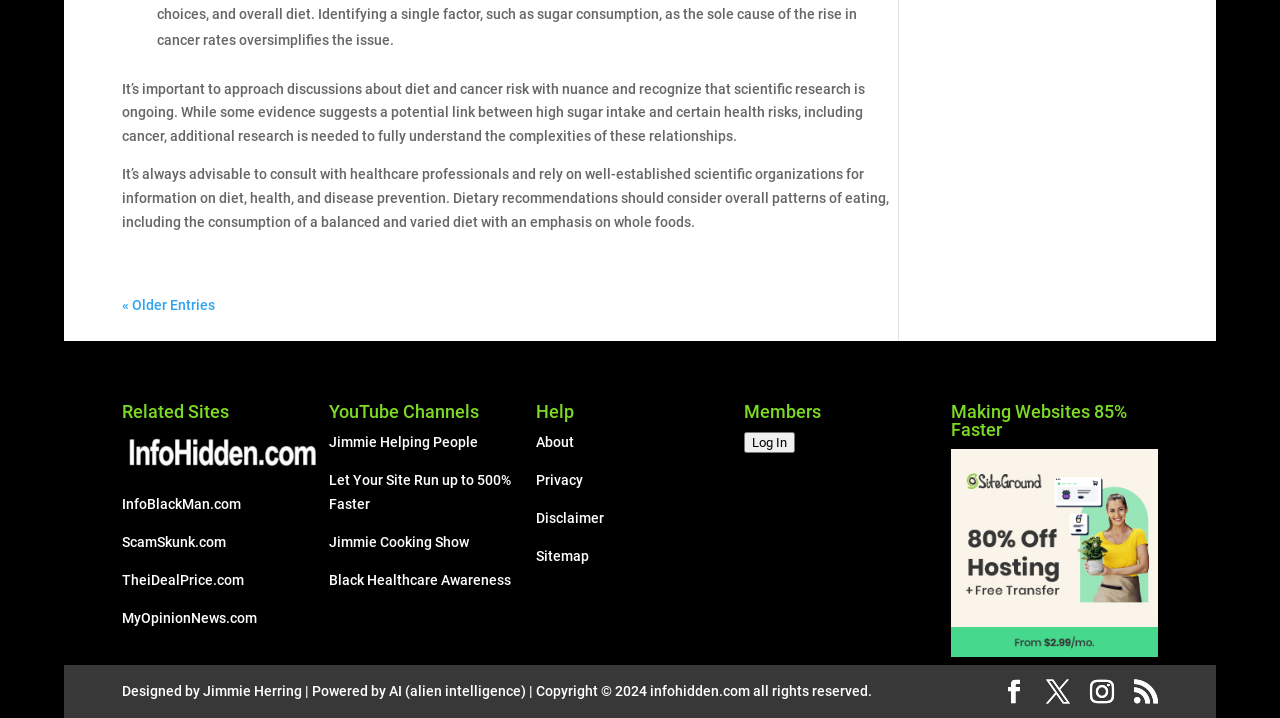Using the given description, provide the bounding box coordinates formatted as (top-left x, top-left y, bottom-right x, bottom-right y), with all values being floating point numbers between 0 and 1. Description: Log In

[0.581, 0.602, 0.621, 0.632]